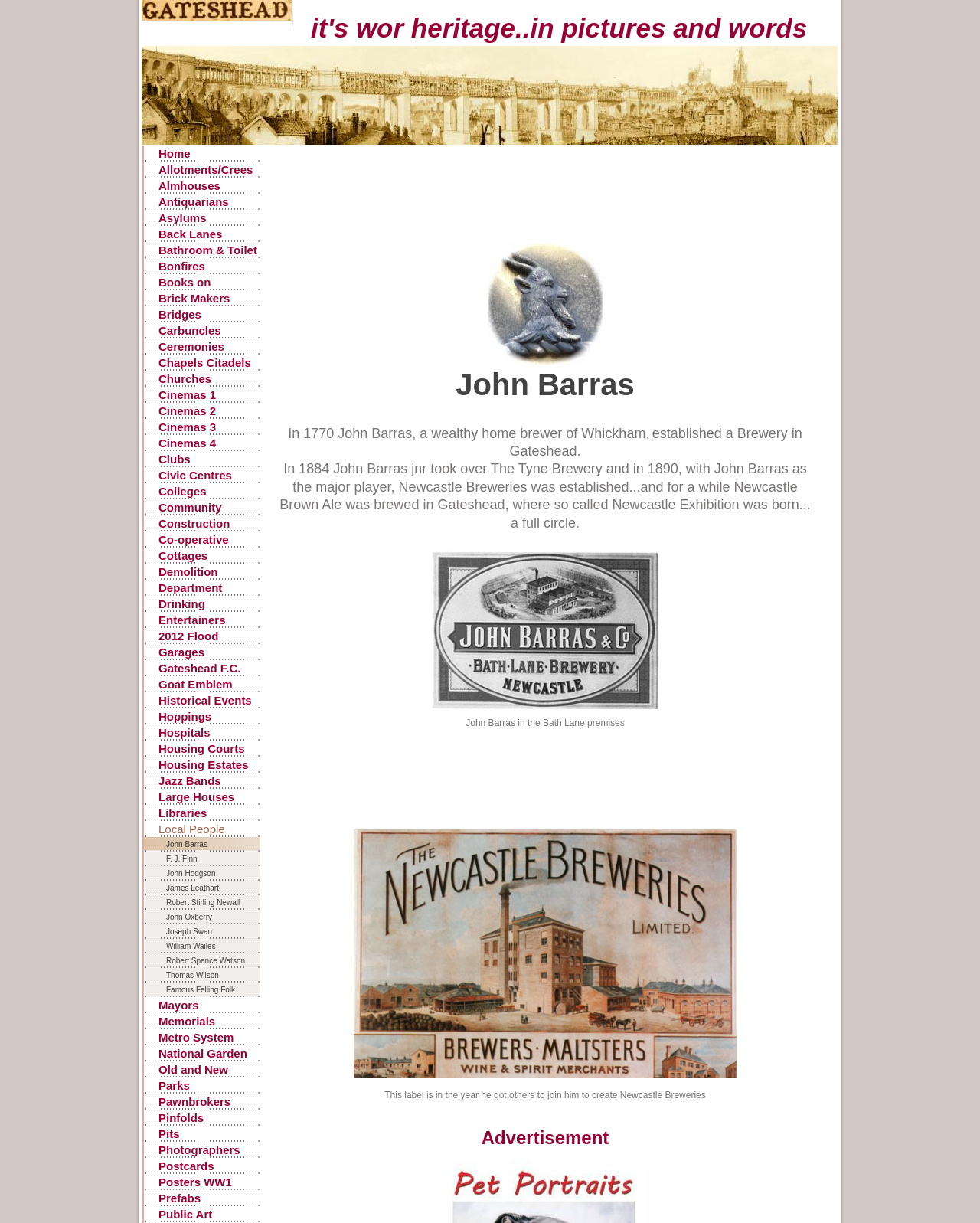Identify the bounding box coordinates of the area you need to click to perform the following instruction: "Click on the 'Cinemas 1' link".

[0.145, 0.316, 0.266, 0.329]